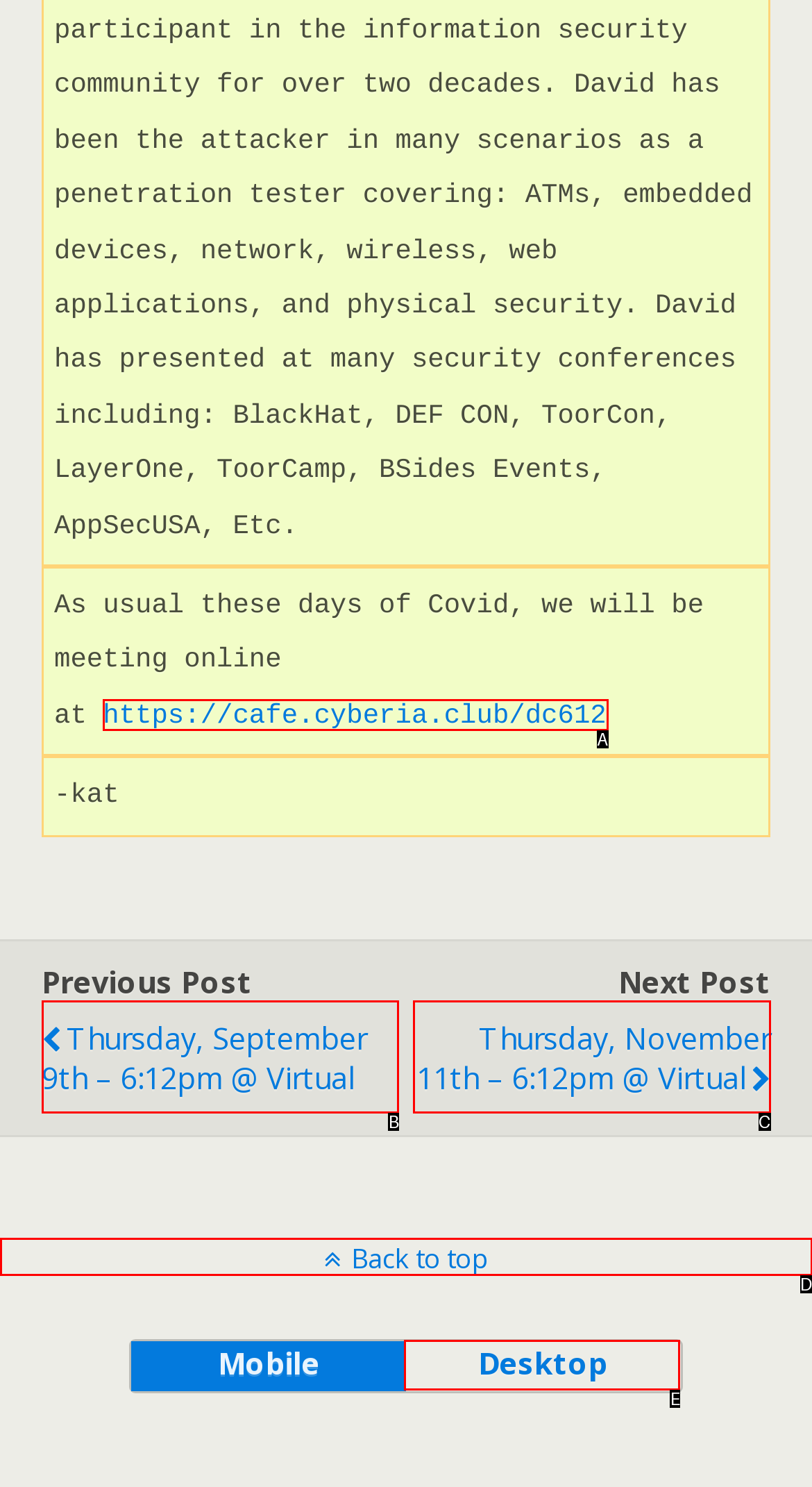From the provided options, which letter corresponds to the element described as: desktop
Answer with the letter only.

E